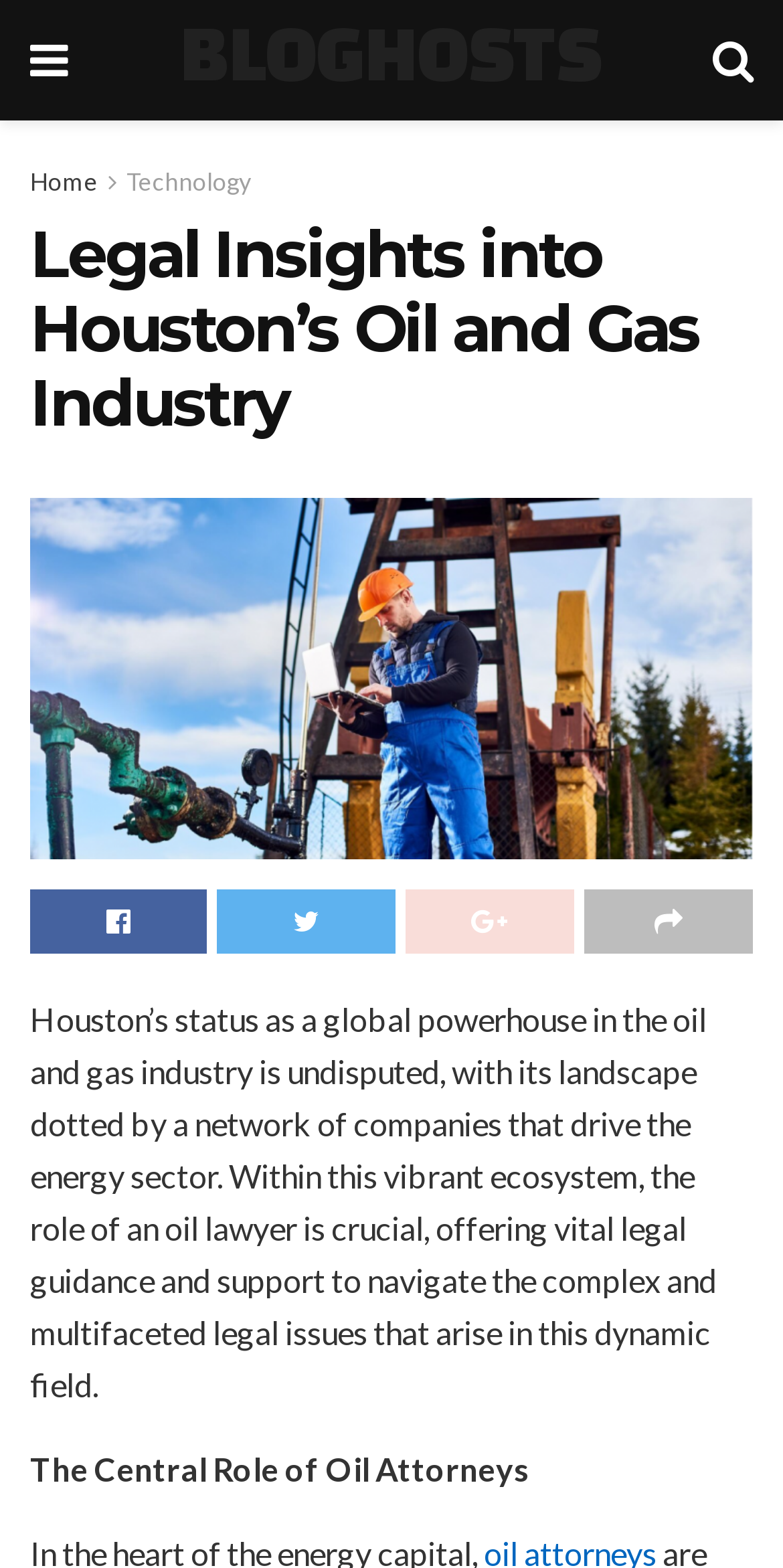What is the title or heading displayed on the webpage?

Legal Insights into Houston’s Oil and Gas Industry